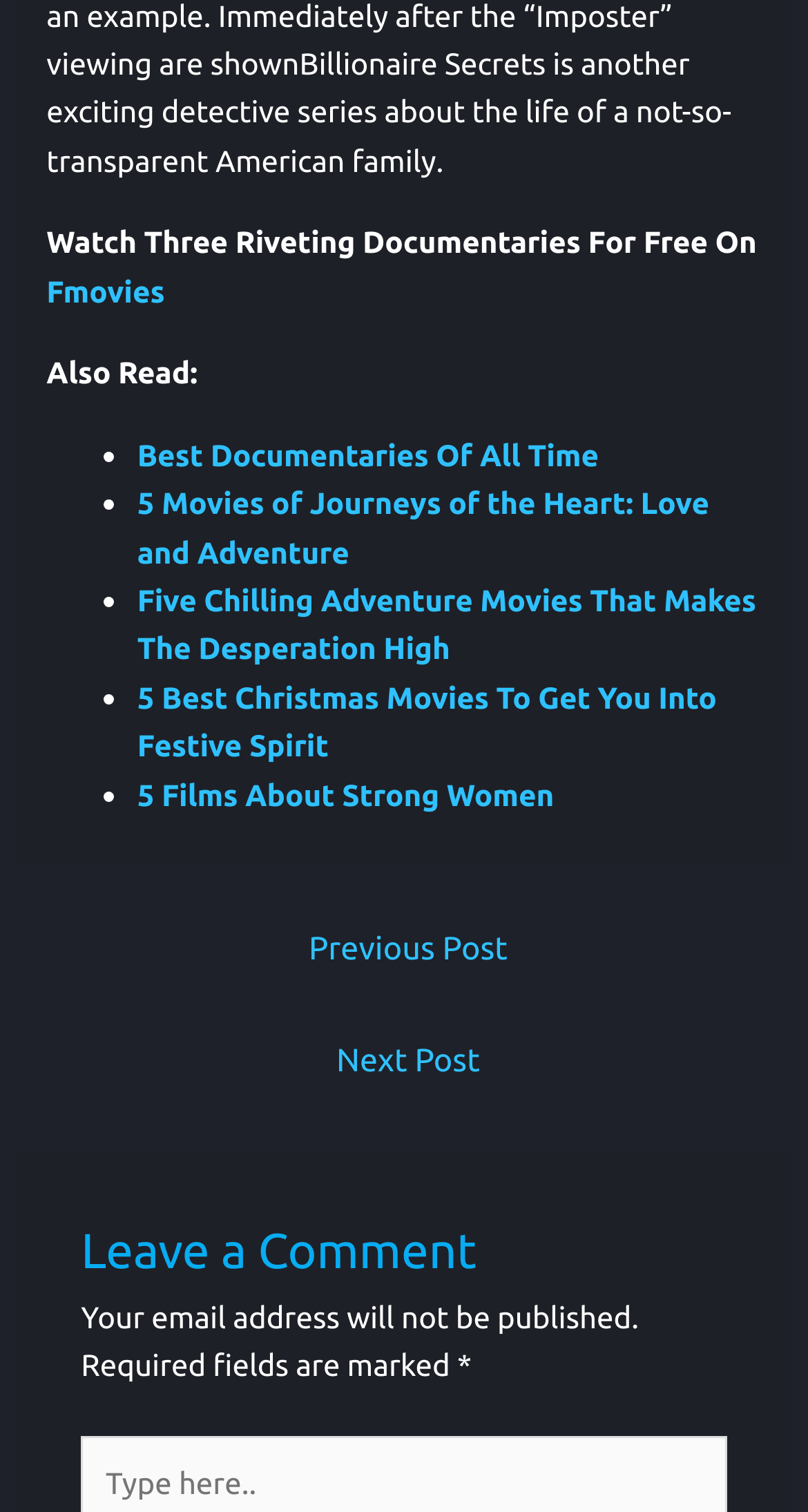How many required fields are there in the comment section?
Based on the image, respond with a single word or phrase.

Some